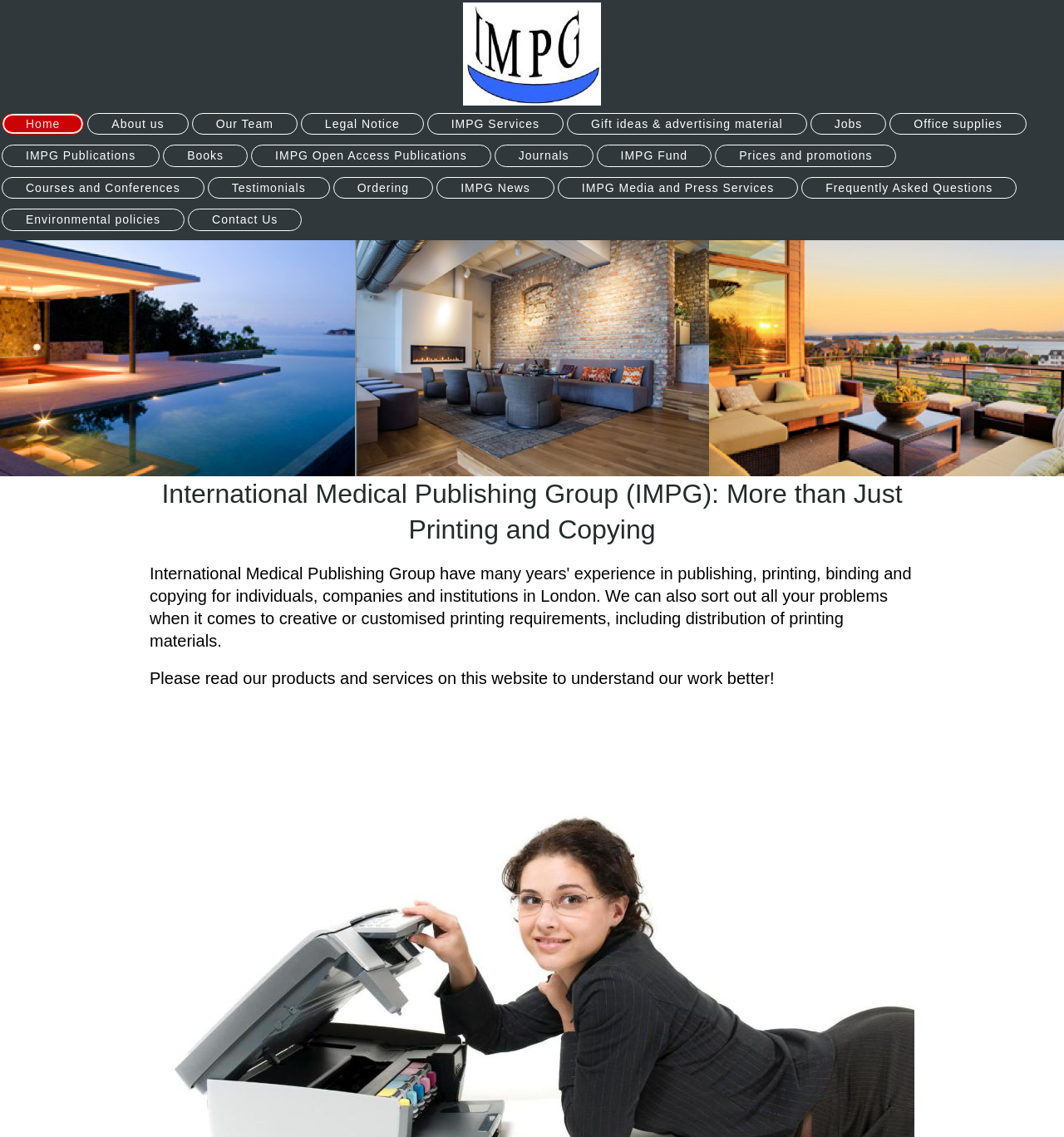Locate and extract the headline of this webpage.

International Medical Publishing Group (IMPG): More than Just Printing and Copying